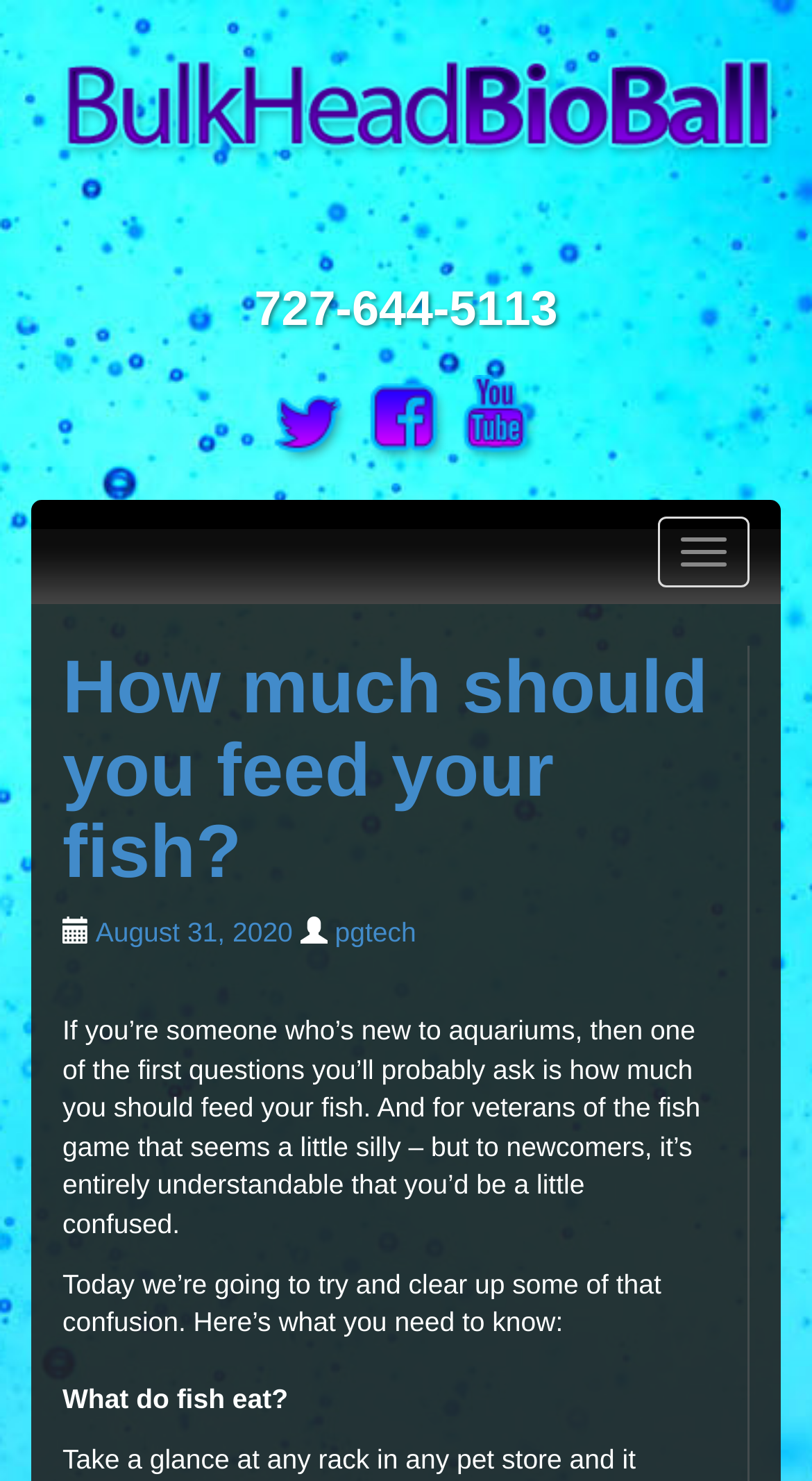Reply to the question with a single word or phrase:
When was the article published?

August 31, 2020